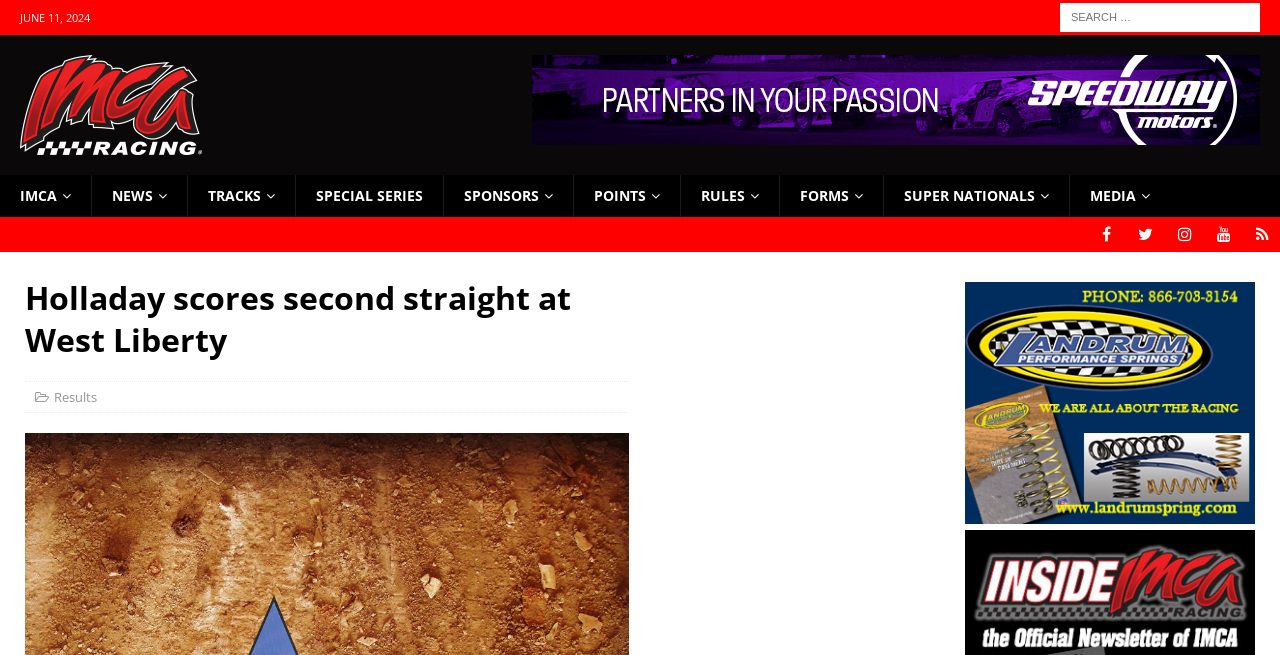Generate the text content of the main headline of the webpage.

Holladay scores second straight at West Liberty 